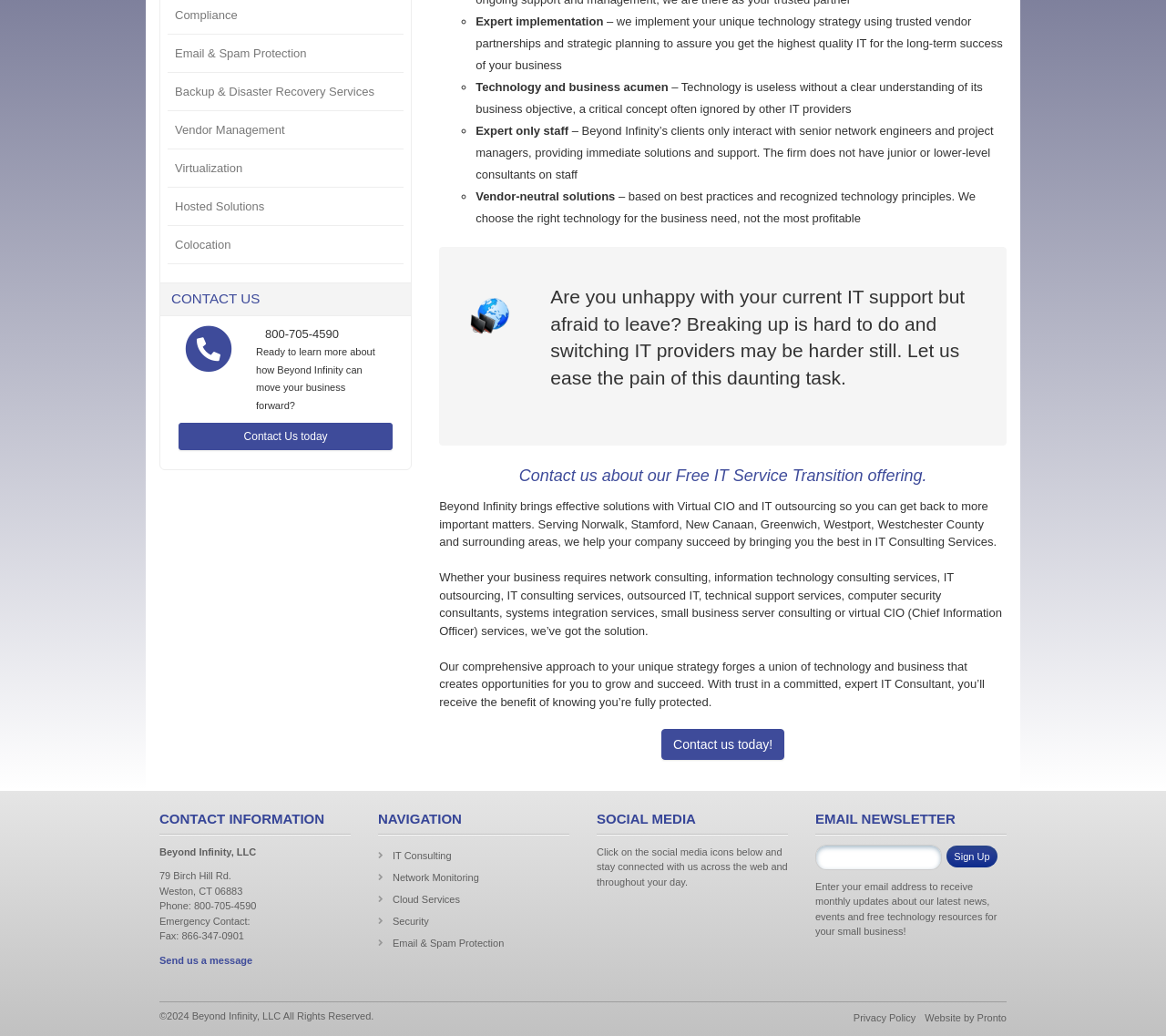Extract the bounding box coordinates for the HTML element that matches this description: "value="Sign Up"". The coordinates should be four float numbers between 0 and 1, i.e., [left, top, right, bottom].

[0.811, 0.816, 0.856, 0.837]